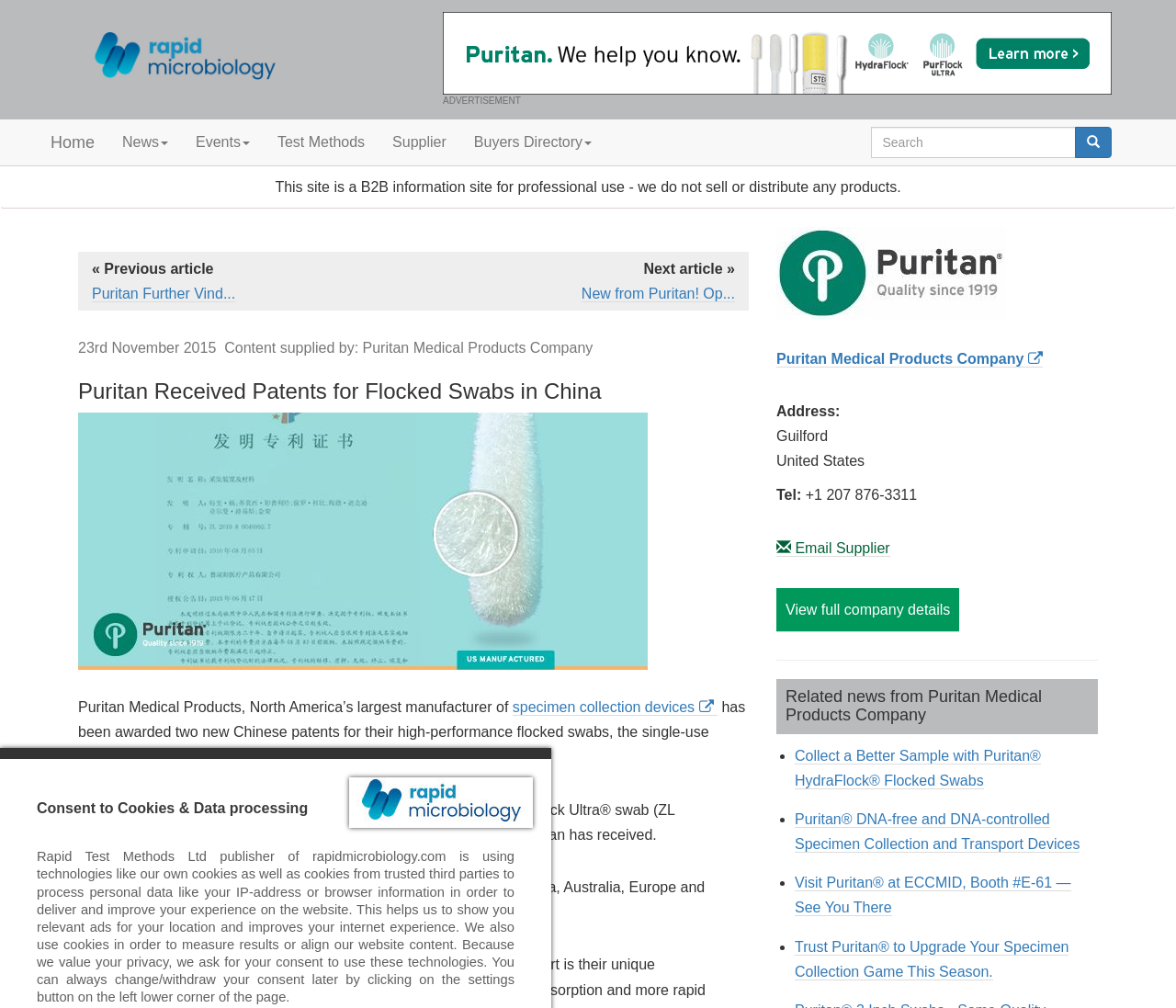Highlight the bounding box of the UI element that corresponds to this description: "Northern Gateway approval conditions".

None